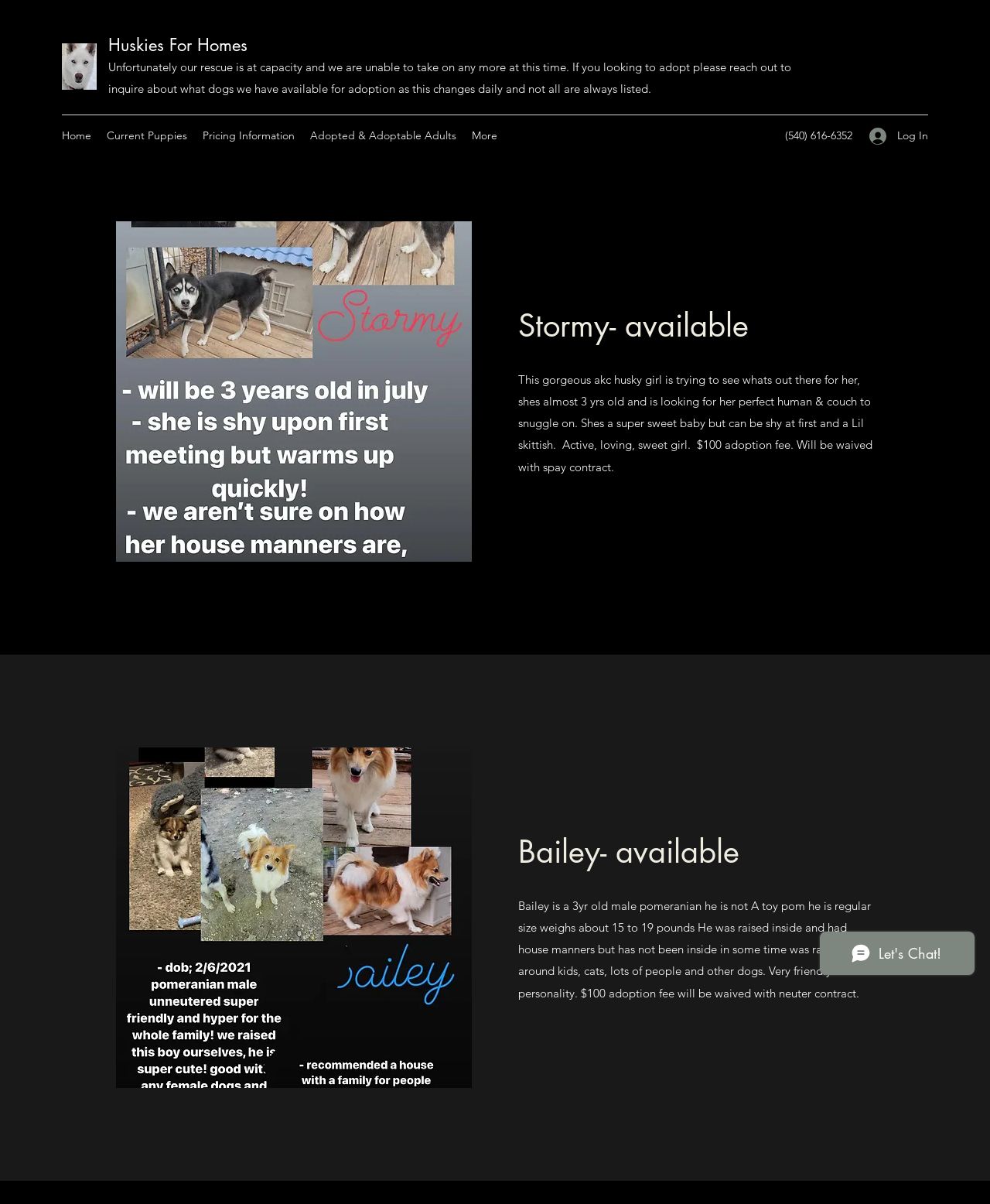What is the adoption fee for Stormy?
Please provide a comprehensive answer based on the contents of the image.

According to Stormy's profile, the adoption fee is $100, which can be waived with a spay contract.